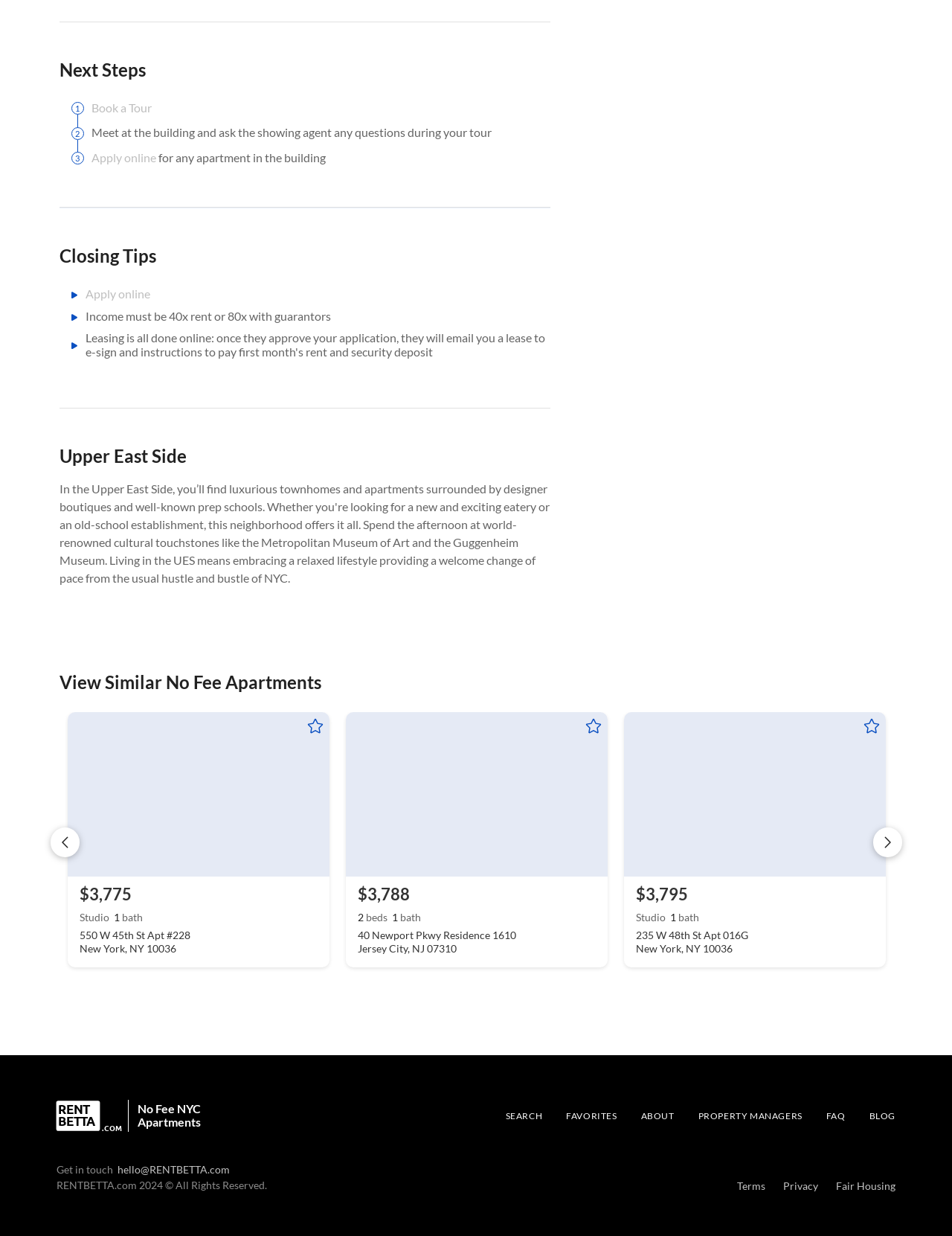Determine the bounding box coordinates of the area to click in order to meet this instruction: "Click the 'HOME' link".

None